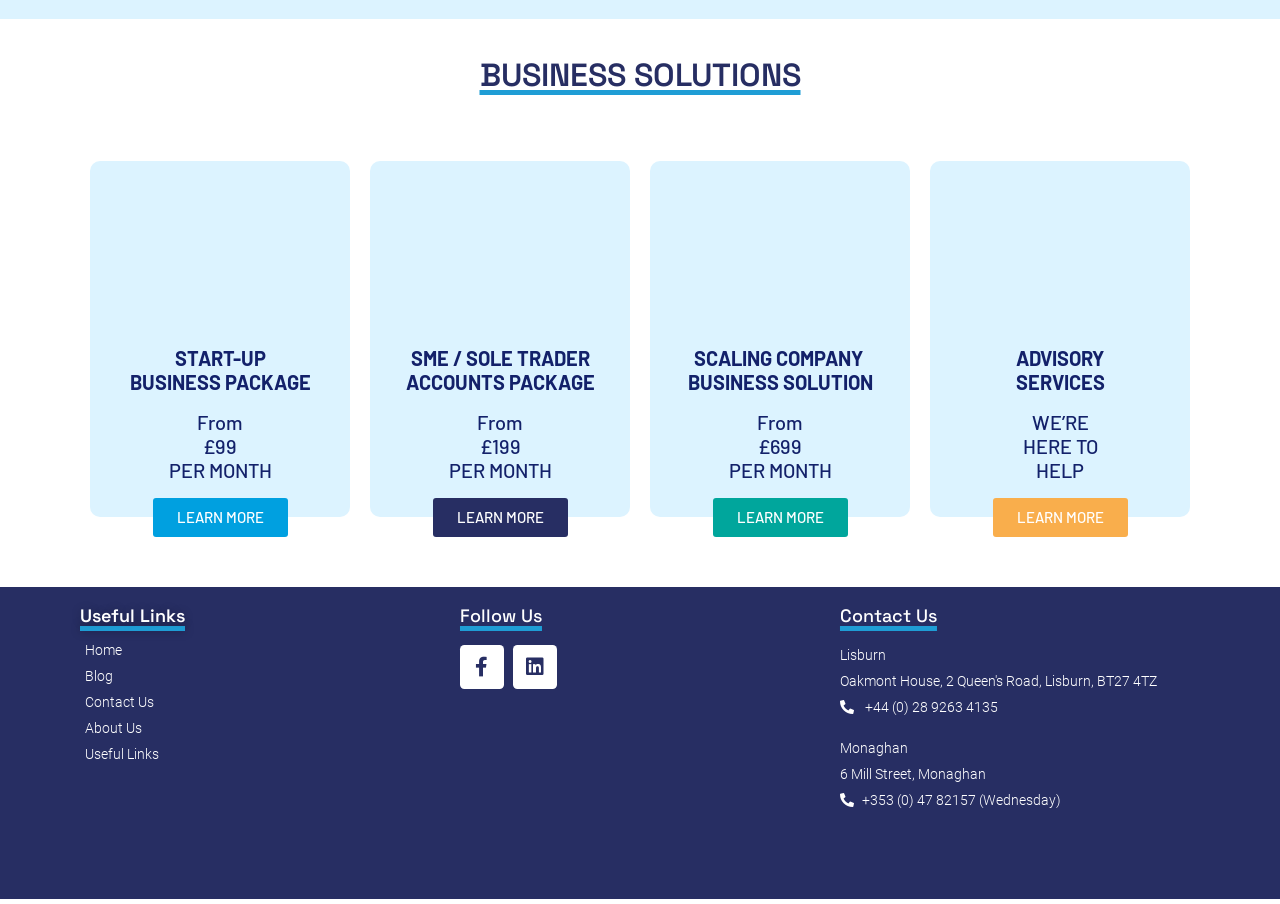Find the bounding box coordinates of the area to click in order to follow the instruction: "Learn more about the Advisory Services".

[0.775, 0.55, 0.881, 0.594]